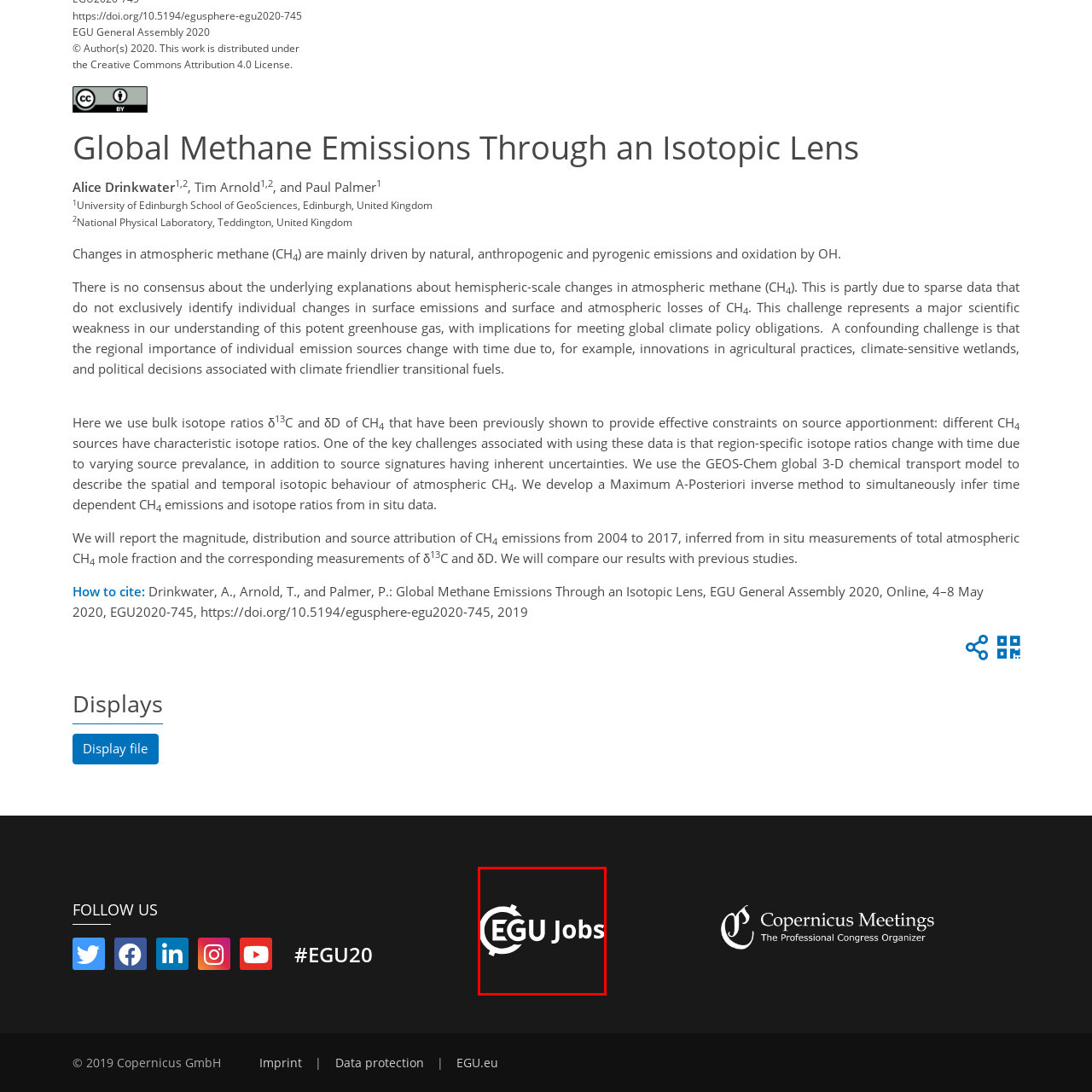Craft an in-depth description of the visual elements captured within the red box.

The image features the logo for "EGU Jobs," which is associated with the European Geosciences Union (EGU). The design includes a stylized letter "E" intertwined with the letter "G," creating a modern and professional appearance. The bold font used for "Jobs" emphasizes the focus on career opportunities within the field of geosciences. This logo is likely aimed at attracting job seekers to explore various employment opportunities offered by the EGU, including positions related to research, academia, and other roles in the geosciences sector. The background is a solid, dark color, which helps the white text stand out prominently.